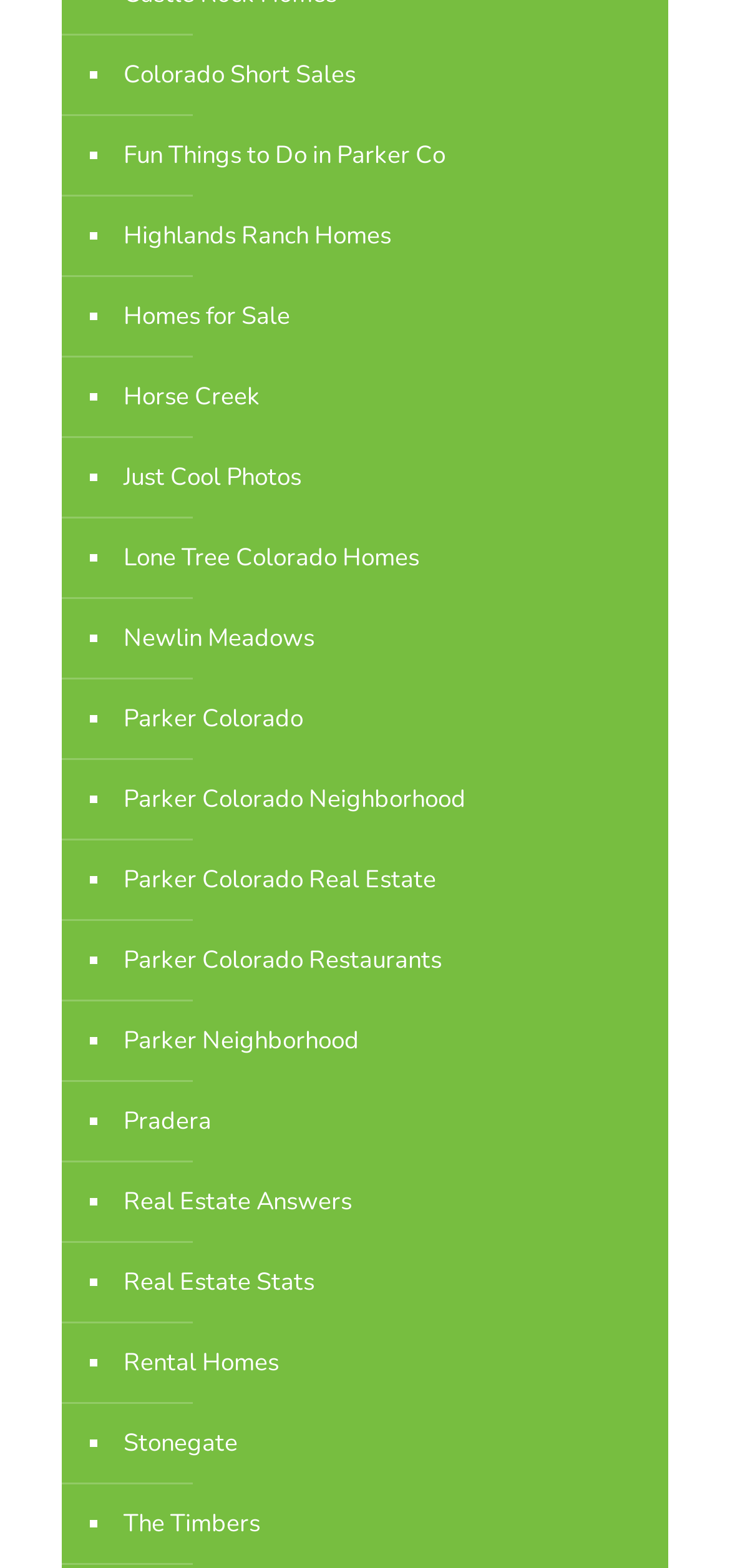Determine the coordinates of the bounding box for the clickable area needed to execute this instruction: "Learn about Real Estate Answers".

[0.162, 0.741, 0.482, 0.793]